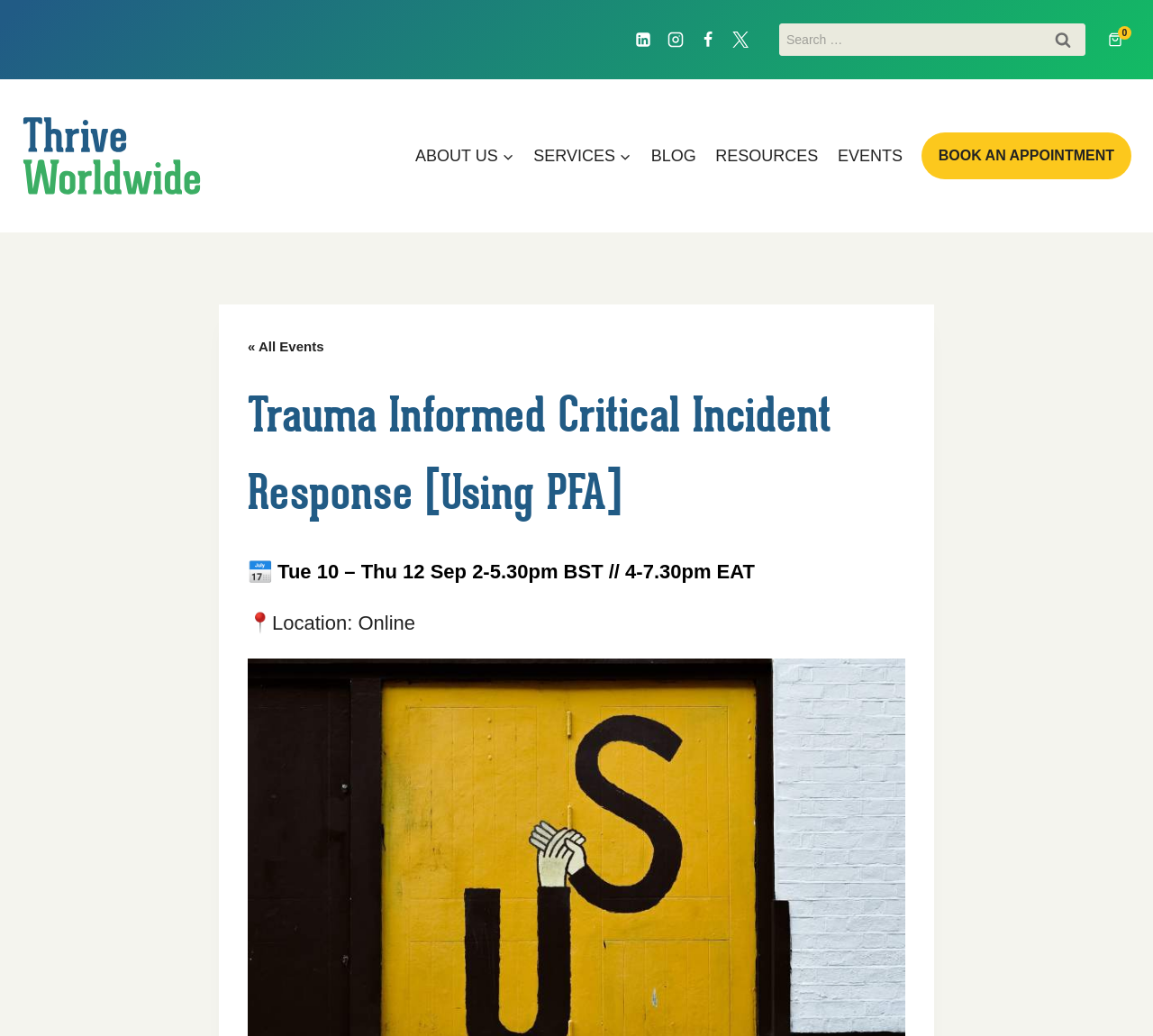What is the purpose of the search bar?
Please use the image to deliver a detailed and complete answer.

I found the search bar by looking at the top-right corner of the webpage, where I saw a search box with a button labeled 'Search' and a text 'Search for:' next to it. This suggests that the search bar is used to search for resources on the webpage.